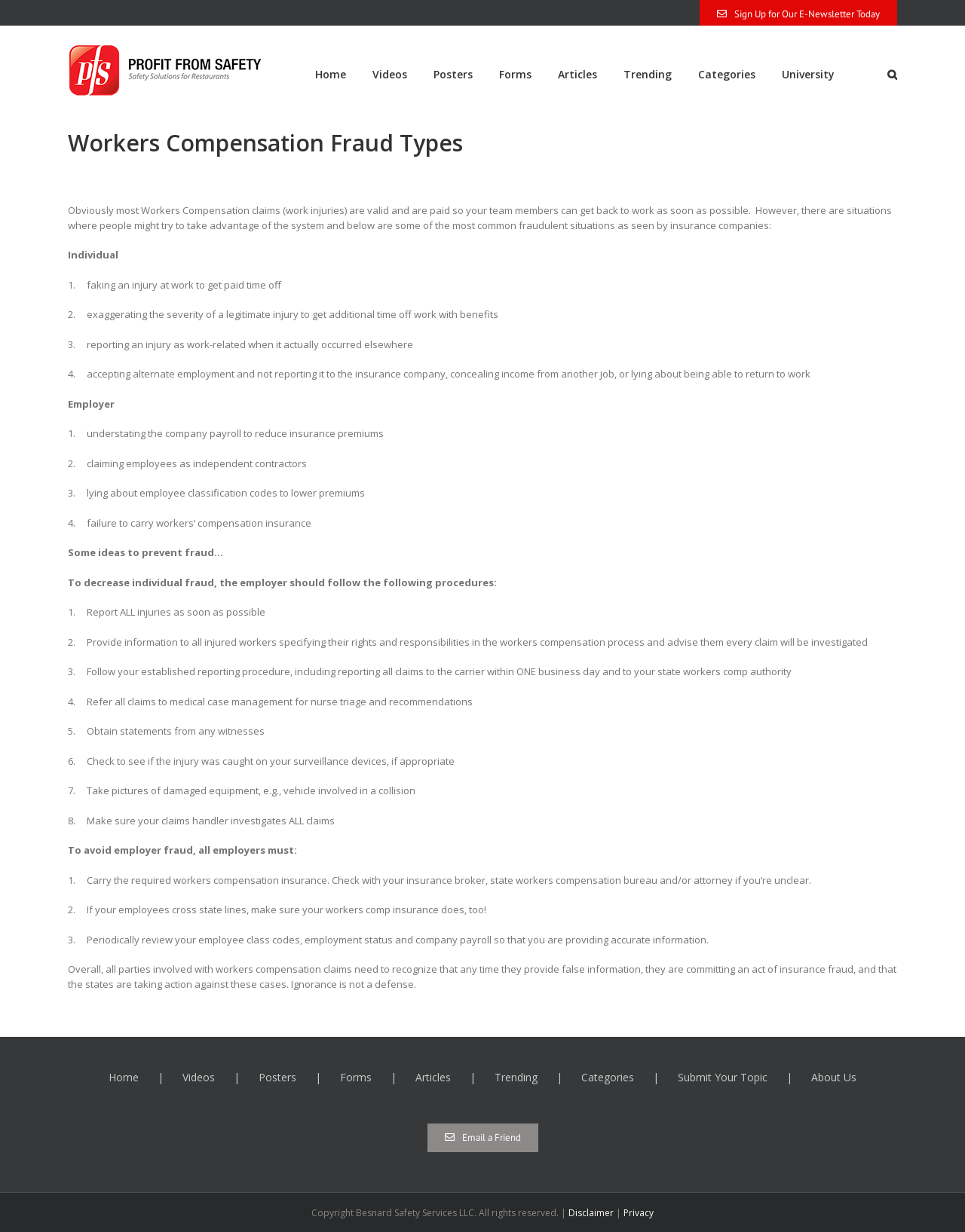What should employers do to avoid fraud?
Can you give a detailed and elaborate answer to the question?

The webpage advises employers to carry the required workers' compensation insurance to avoid fraud. This is because failure to carry such insurance can be considered an act of fraud, and employers must ensure they are providing accurate information to avoid committing fraud.